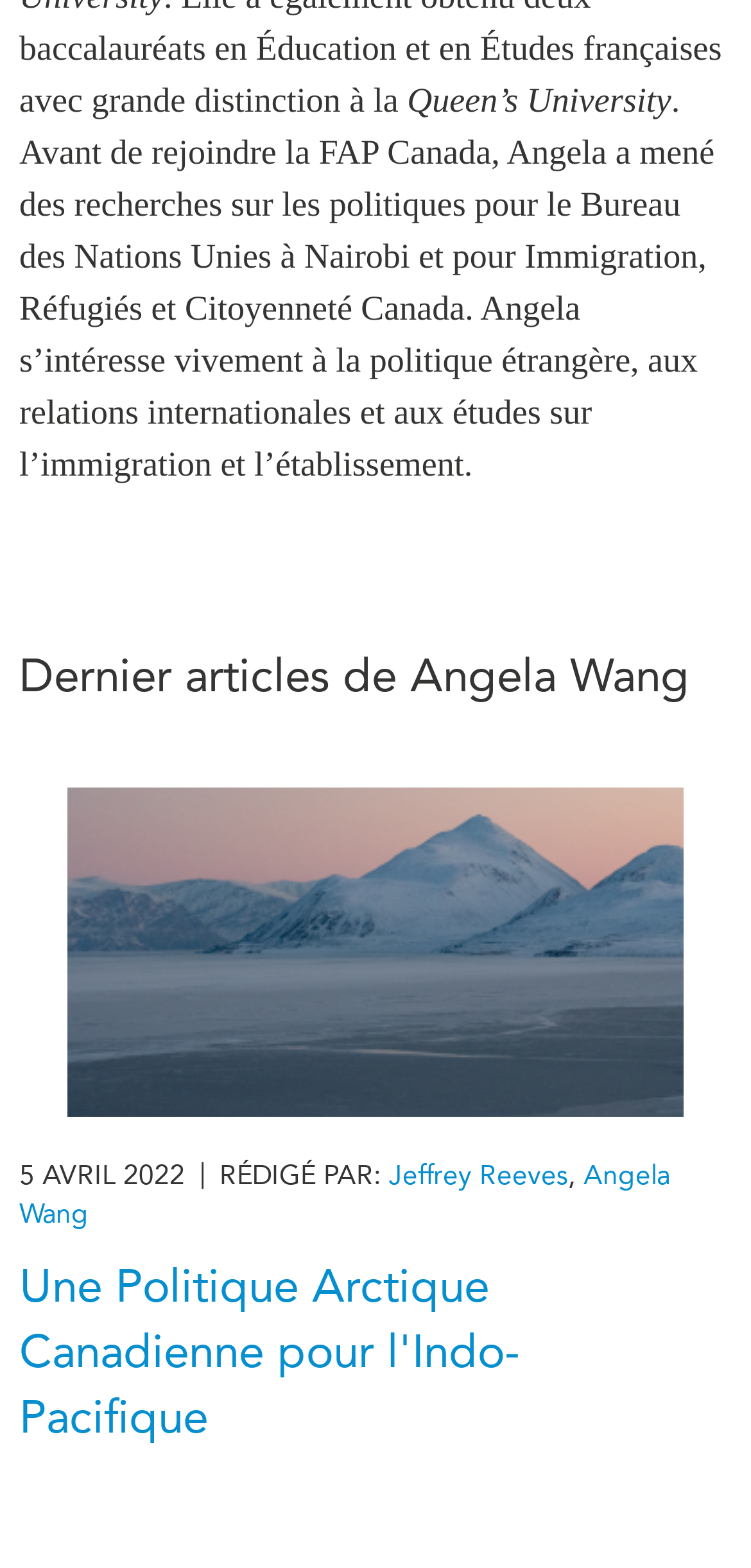Could you locate the bounding box coordinates for the section that should be clicked to accomplish this task: "Explore 'Publications'".

[0.077, 0.395, 0.269, 0.419]